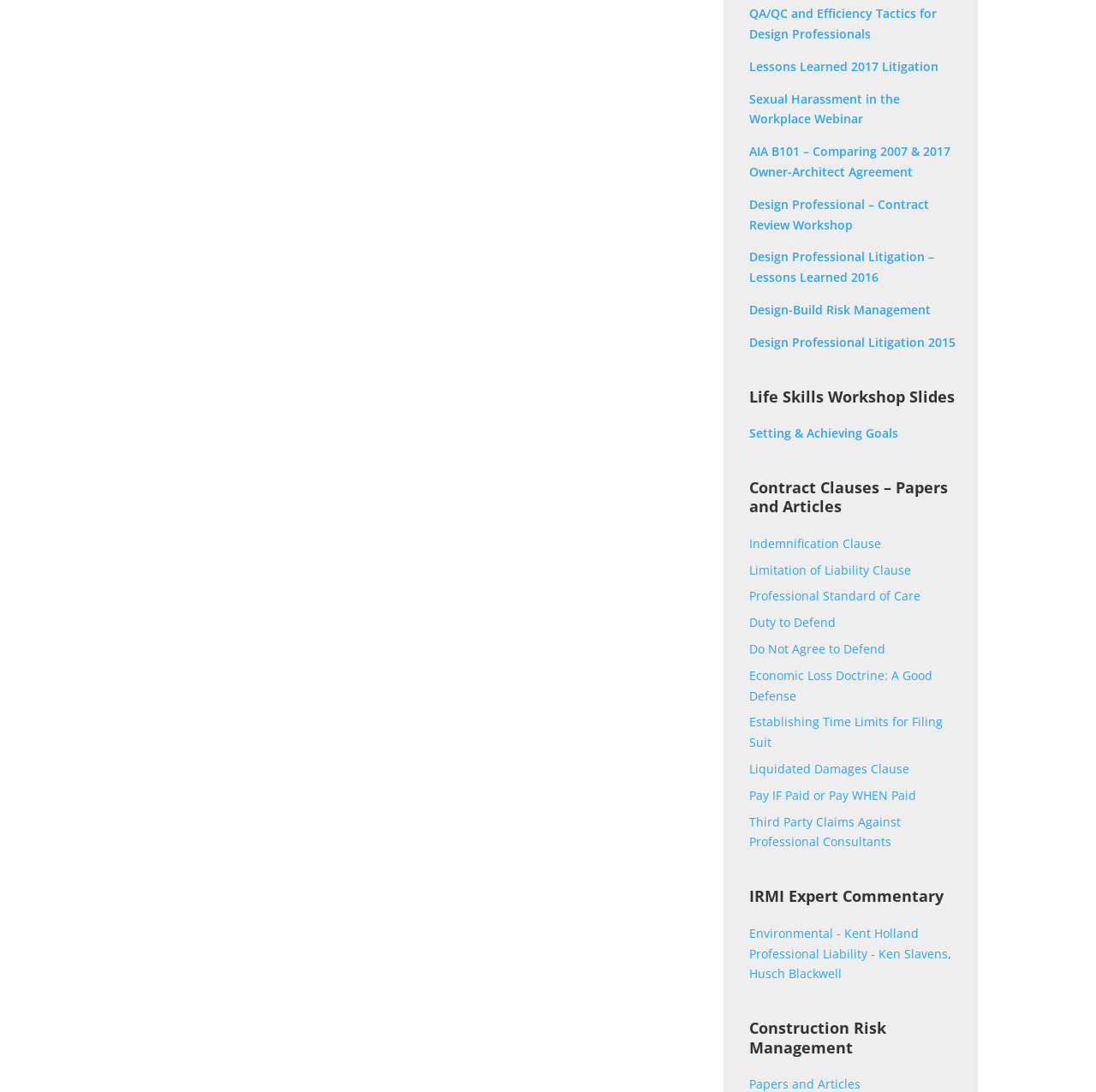Answer the question with a single word or phrase: 
What is the topic of the first link?

QA/QC and Efficiency Tactics